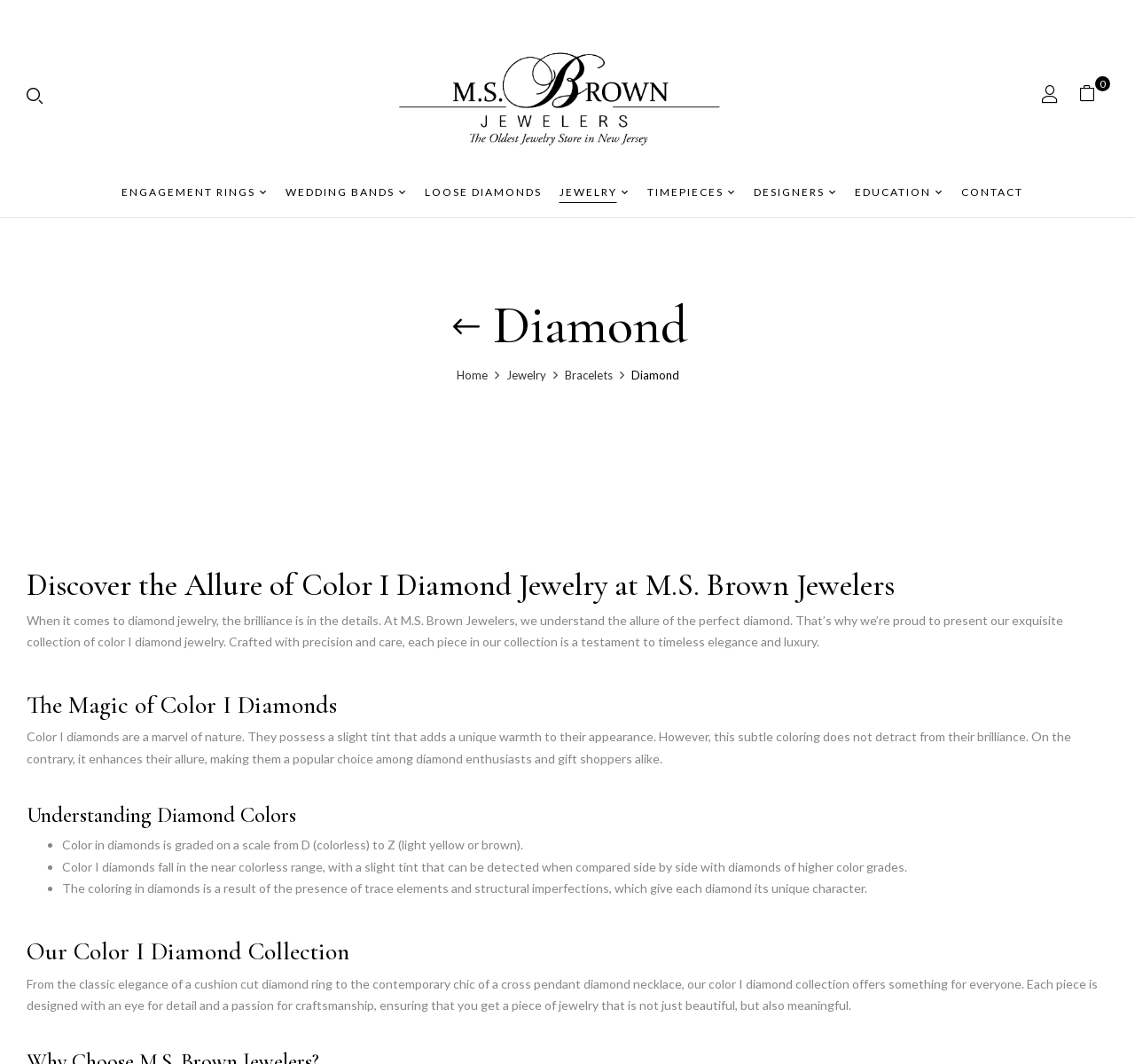What is the name of the jeweler featured on this webpage?
Please craft a detailed and exhaustive response to the question.

The webpage's title and logo feature the name 'M.S. Brown Jewelers', indicating that this is the jeweler being featured on the webpage.